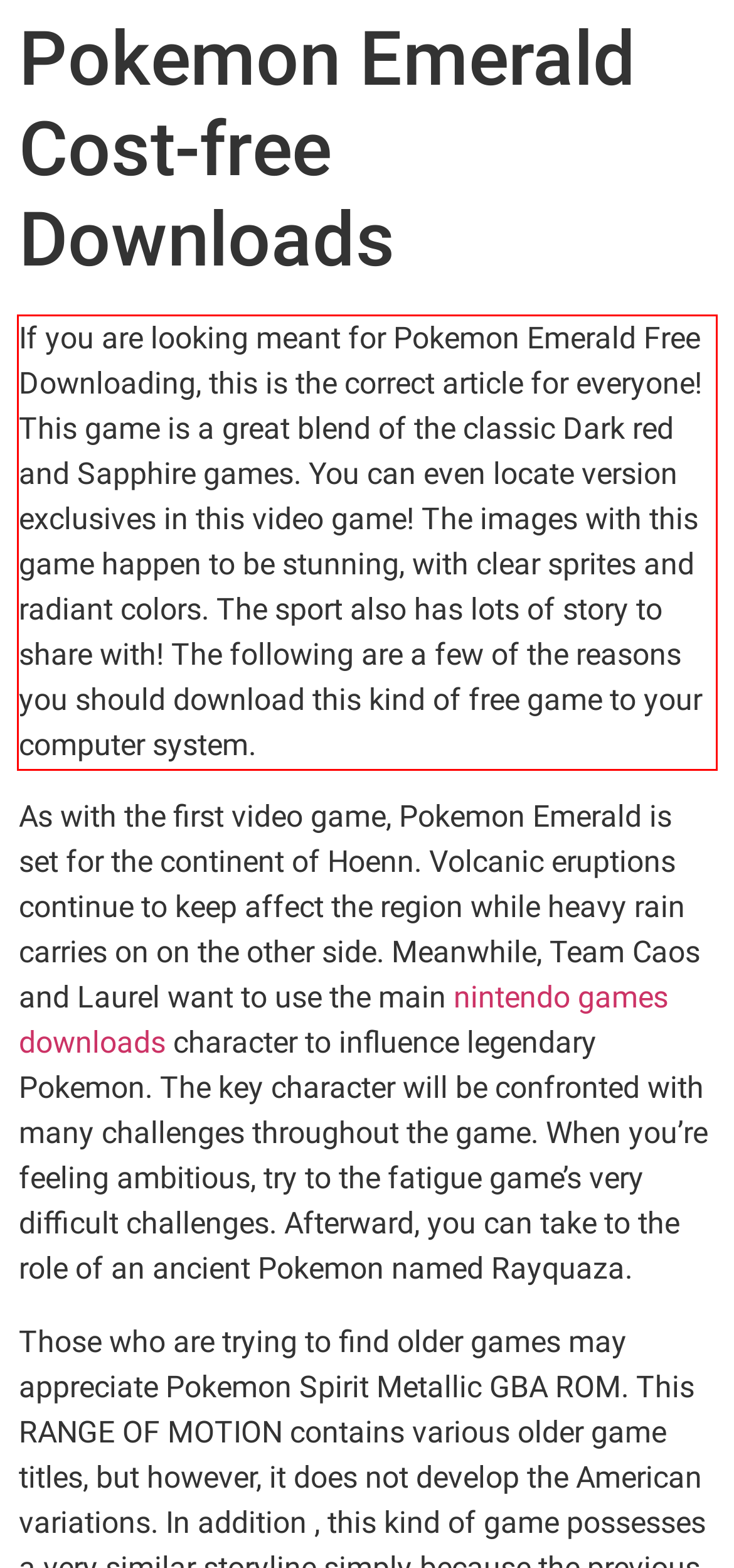Please extract the text content from the UI element enclosed by the red rectangle in the screenshot.

If you are looking meant for Pokemon Emerald Free Downloading, this is the correct article for everyone! This game is a great blend of the classic Dark red and Sapphire games. You can even locate version exclusives in this video game! The images with this game happen to be stunning, with clear sprites and radiant colors. The sport also has lots of story to share with! The following are a few of the reasons you should download this kind of free game to your computer system.